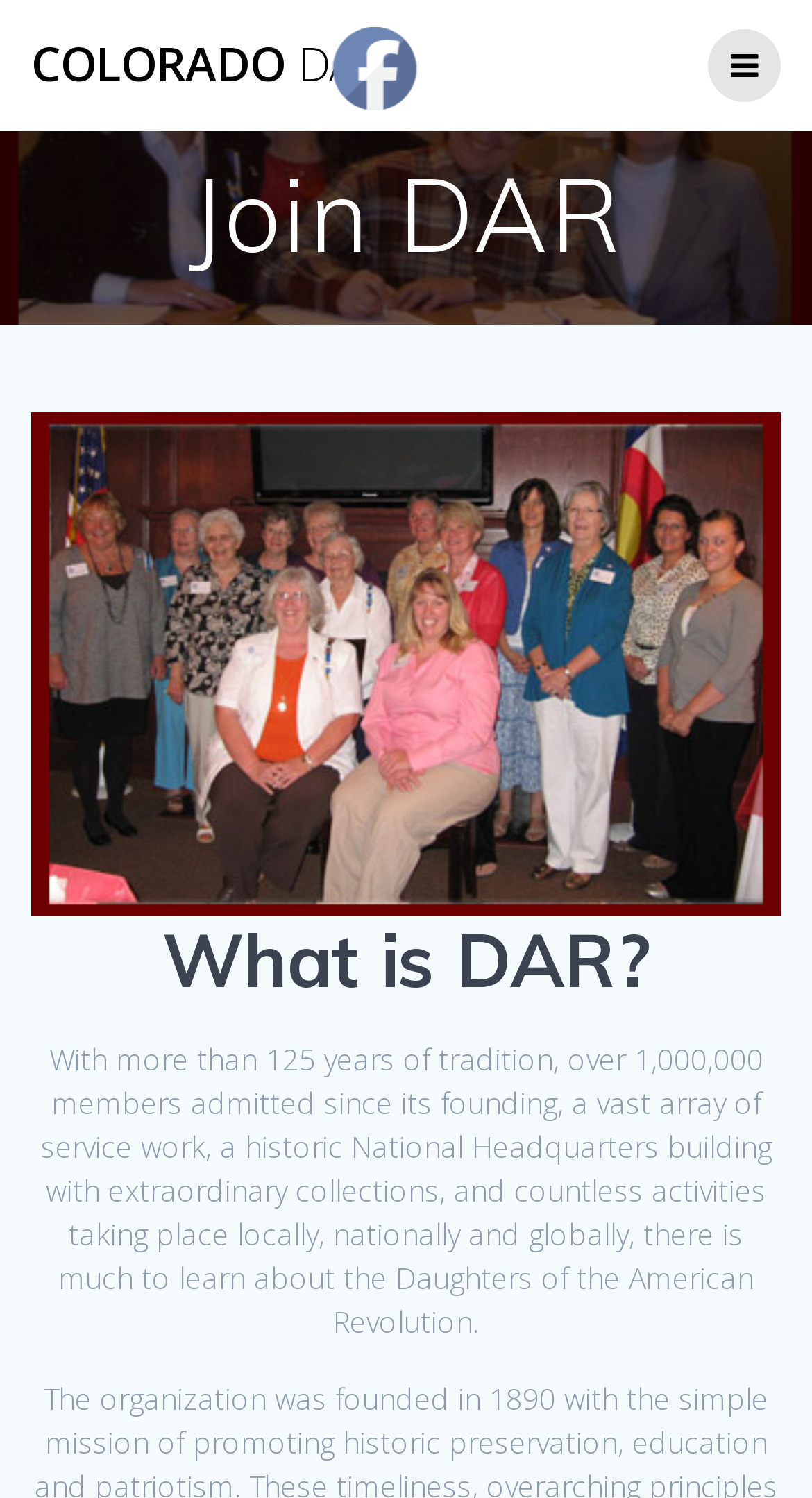Explain the features and main sections of the webpage comprehensively.

The webpage is about the Daughters of the American Revolution (DAR) and its Colorado chapter. At the top left, there is a link to "COLORADO DAR" and a Facebook icon with a link to the organization's Facebook page. 

Below the Facebook icon, there is a heading that reads "Join DAR". To the right of this heading, there is another heading that asks "What is DAR?". 

Underneath the "What is DAR?" heading, there is a paragraph of text that provides a brief overview of the organization, mentioning its 125-year history, over 1 million members, and various activities and collections. This text block takes up most of the page's width and is positioned near the top half of the page.